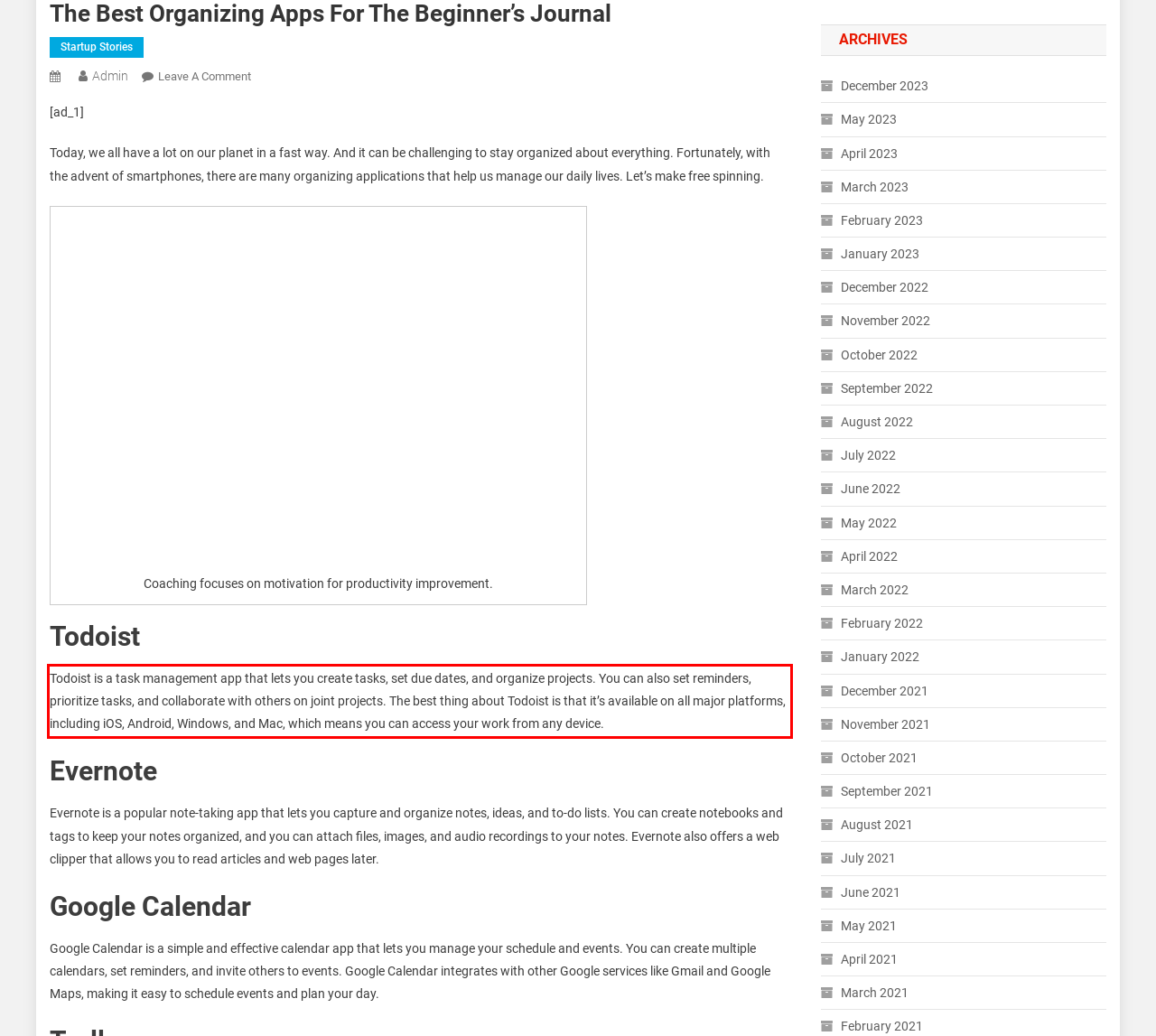Please perform OCR on the text content within the red bounding box that is highlighted in the provided webpage screenshot.

Todoist is a task management app that lets you create tasks, set due dates, and organize projects. You can also set reminders, prioritize tasks, and collaborate with others on joint projects. The best thing about Todoist is that it’s available on all major platforms, including iOS, Android, Windows, and Mac, which means you can access your work from any device.